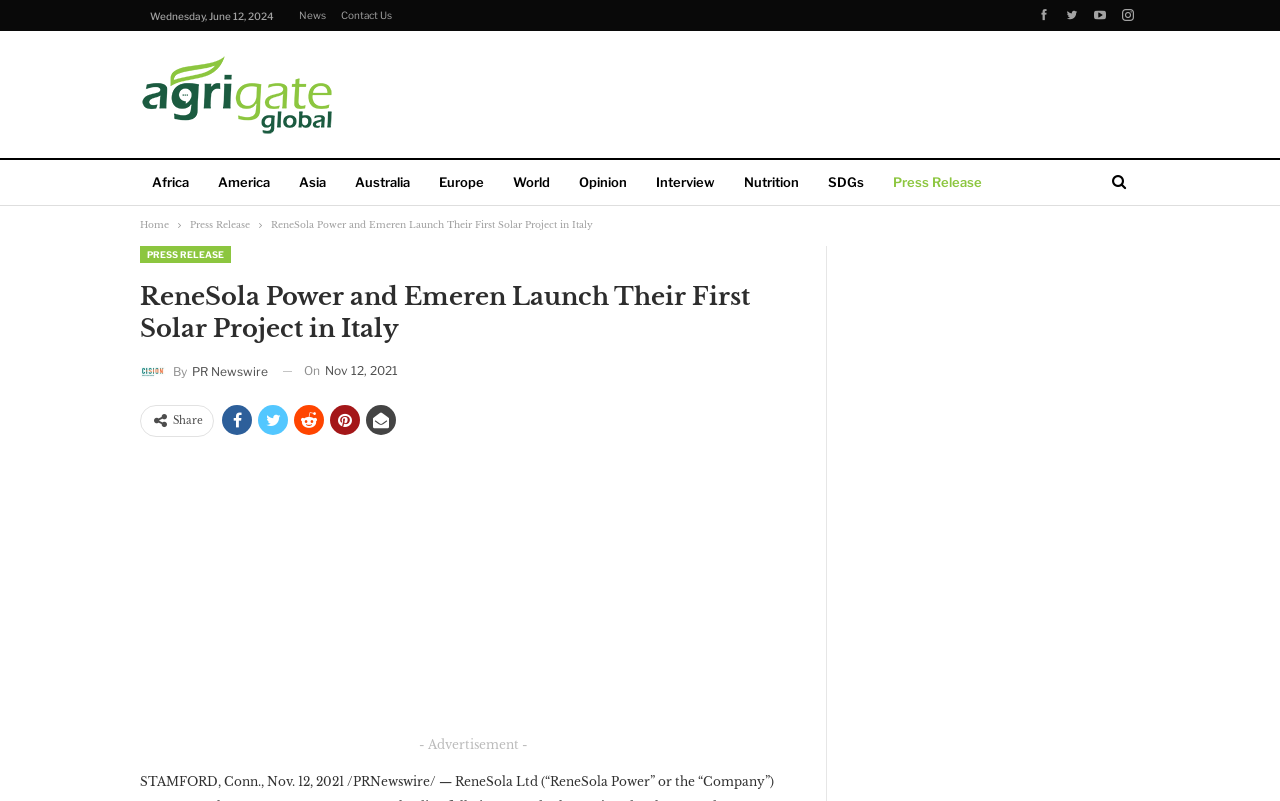Specify the bounding box coordinates of the area to click in order to follow the given instruction: "Click on the 'Contact Us' link."

[0.266, 0.011, 0.306, 0.026]